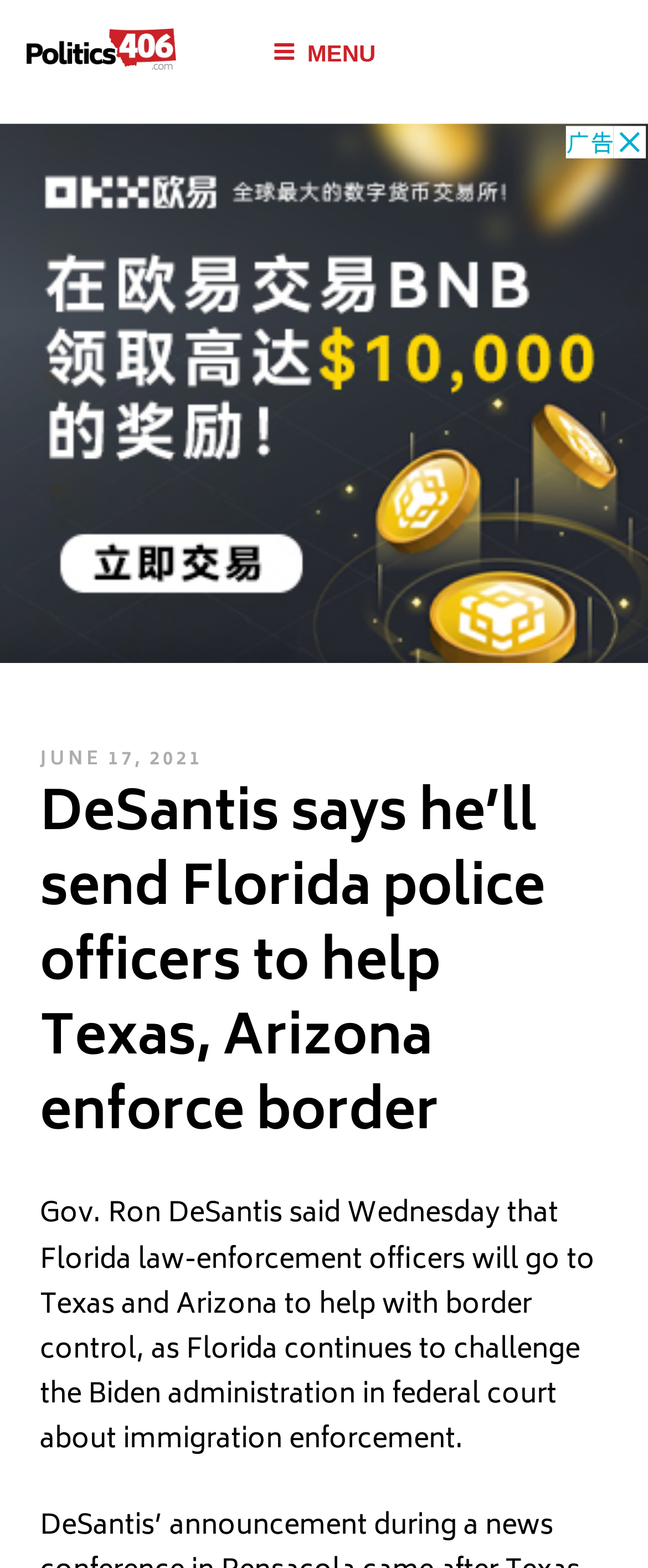Examine the image and give a thorough answer to the following question:
What is the topic of the article?

I found the topic of the article by reading the text 'Gov. Ron DeSantis said Wednesday that Florida law-enforcement officers will go to Texas and Arizona to help with border control...' which suggests that the topic of the article is border control.